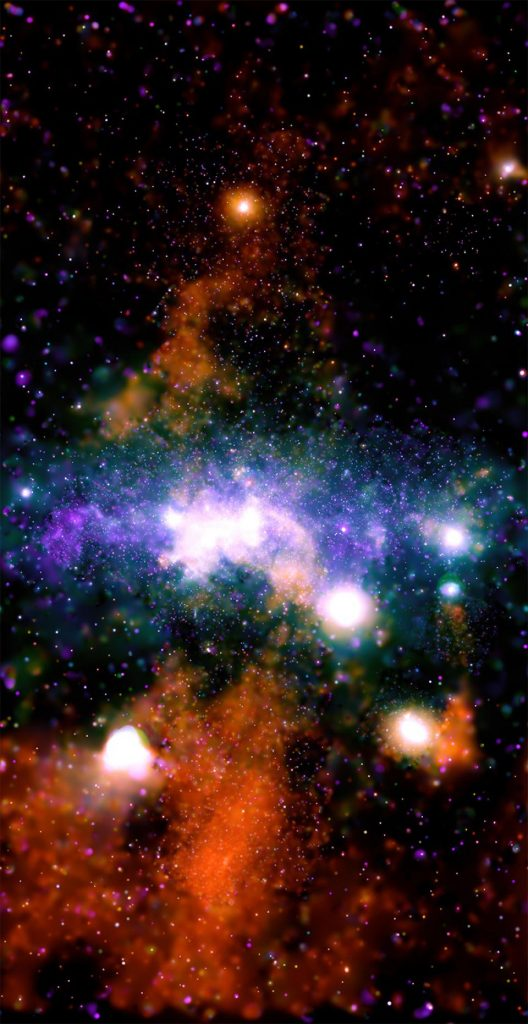Break down the image and describe each part extensively.

This breathtaking image captures the stunning blending of Chandra X-ray data and MeerKAT radio observations, forming a vivid panorama of the Milky Way’s galactic center. The composition features various energetic sources marked by bright X-ray dots against a rich backdrop of interstellar dust and gases. The colors range from deep blues and purples to warm oranges, illustrating the dynamic and complex nature of the cosmos. This extraordinary visualization emphasizes the vibrant activity at the heart of our galaxy, showcasing the incredible advances in astronomical imaging and our ongoing exploration of the universe.